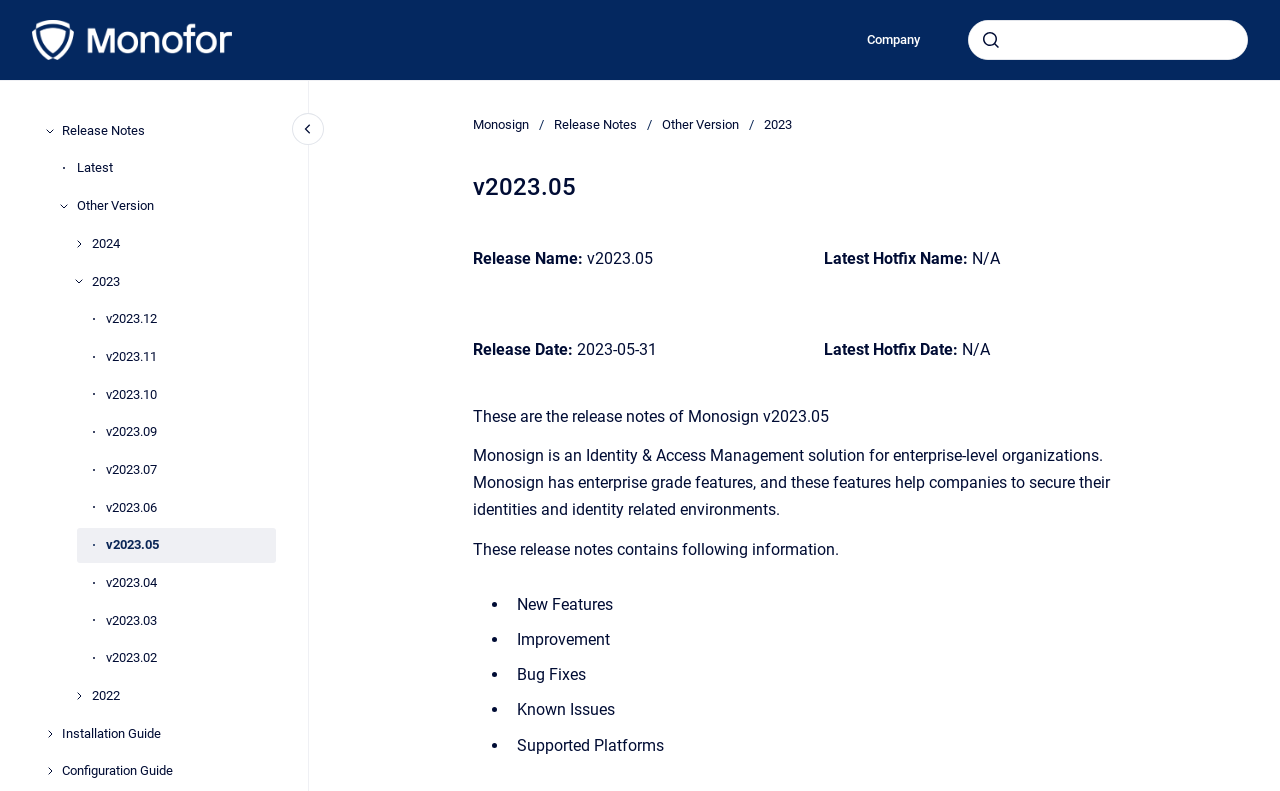Identify the bounding box coordinates for the UI element described by the following text: "v2023.11". Provide the coordinates as four float numbers between 0 and 1, in the format [left, top, right, bottom].

[0.083, 0.429, 0.216, 0.474]